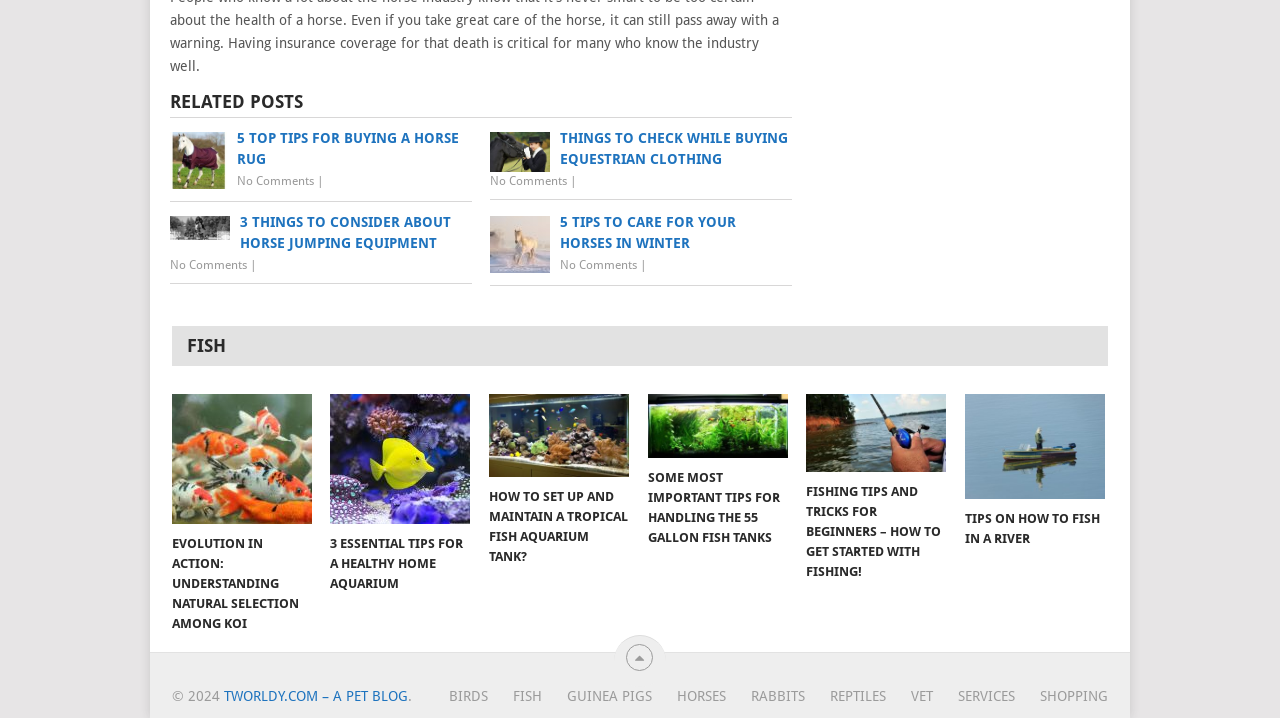Using the information in the image, could you please answer the following question in detail:
What is the topic of the links under the 'FISH' heading?

The topic of the links under the 'FISH' heading can be determined by looking at the link texts, which are related to aquarium care, such as 'EVOLUTION IN ACTION: UNDERSTANDING NATURAL SELECTION AMONG KOI' and 'HOW TO SET UP AND MAINTAIN A TROPICAL FISH AQUARIUM TANK?', as well as fishing tips, such as 'FISHING TIPS AND TRICKS FOR BEGINNERS – HOW TO GET STARTED WITH FISHING!'.